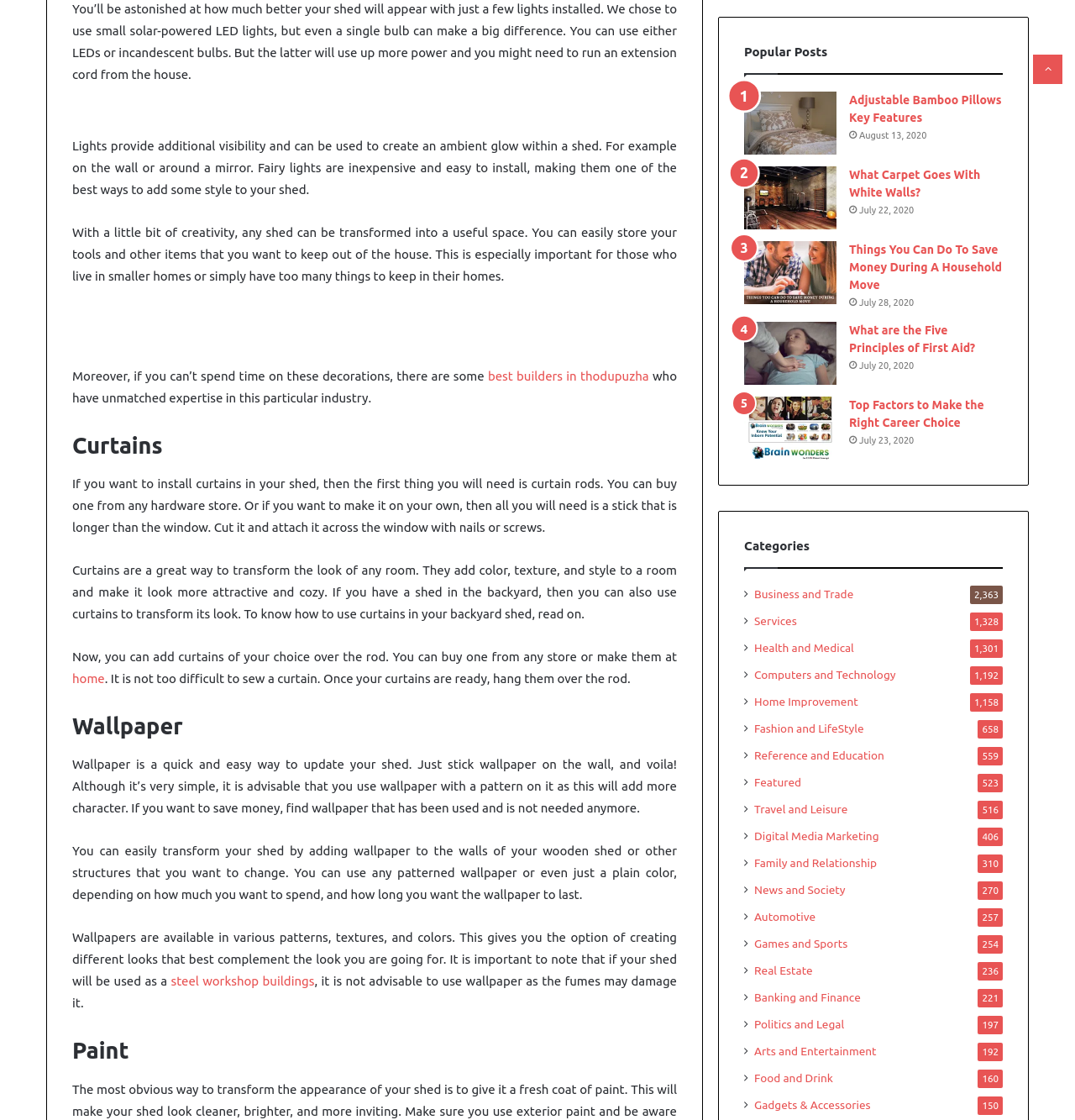Please provide the bounding box coordinates for the element that needs to be clicked to perform the instruction: "Click on the link 'Adjustable Bamboo Pillows Key Features'". The coordinates must consist of four float numbers between 0 and 1, formatted as [left, top, right, bottom].

[0.692, 0.082, 0.778, 0.138]